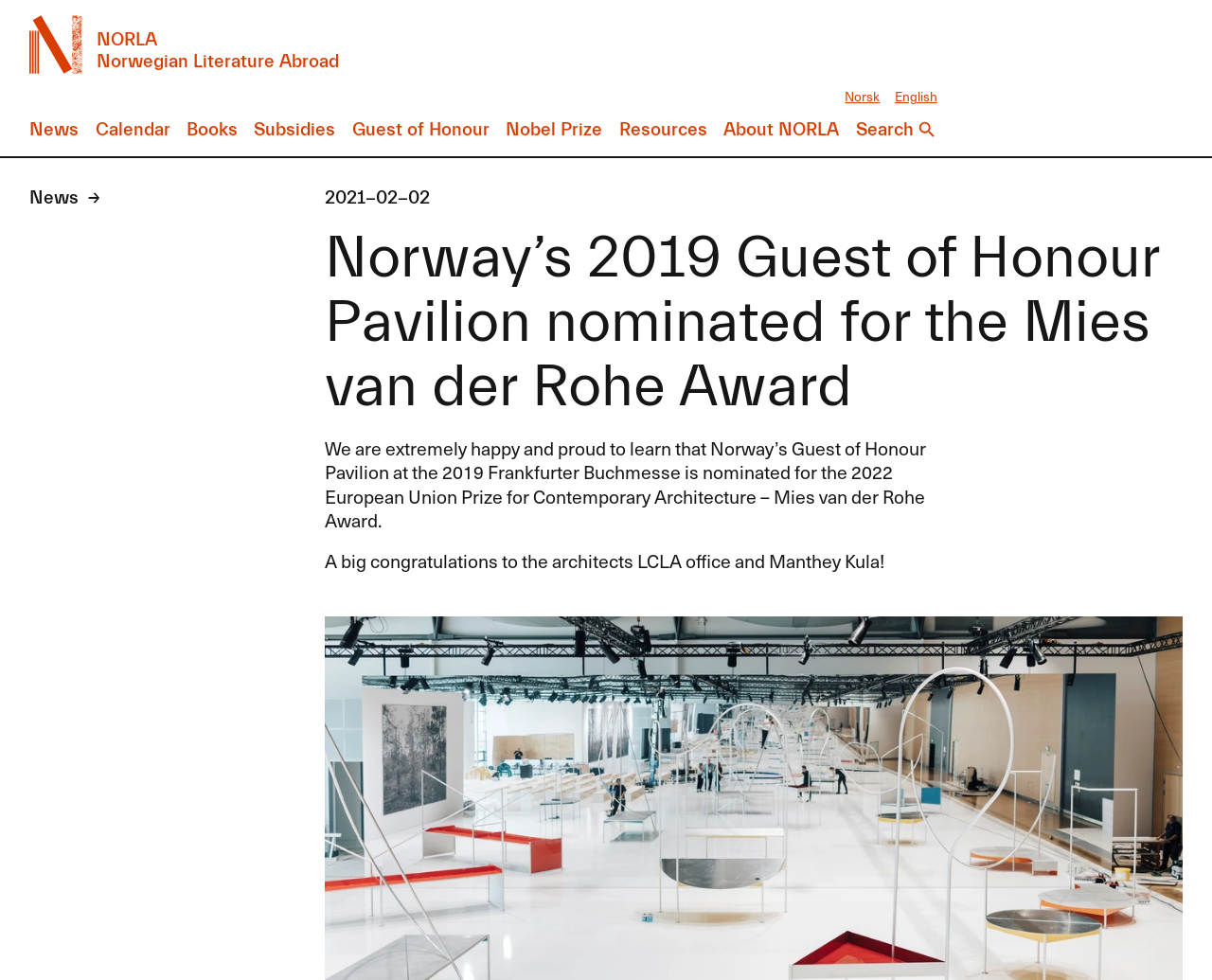Please find the bounding box coordinates of the element's region to be clicked to carry out this instruction: "go to Guest of Honour".

[0.291, 0.122, 0.404, 0.143]